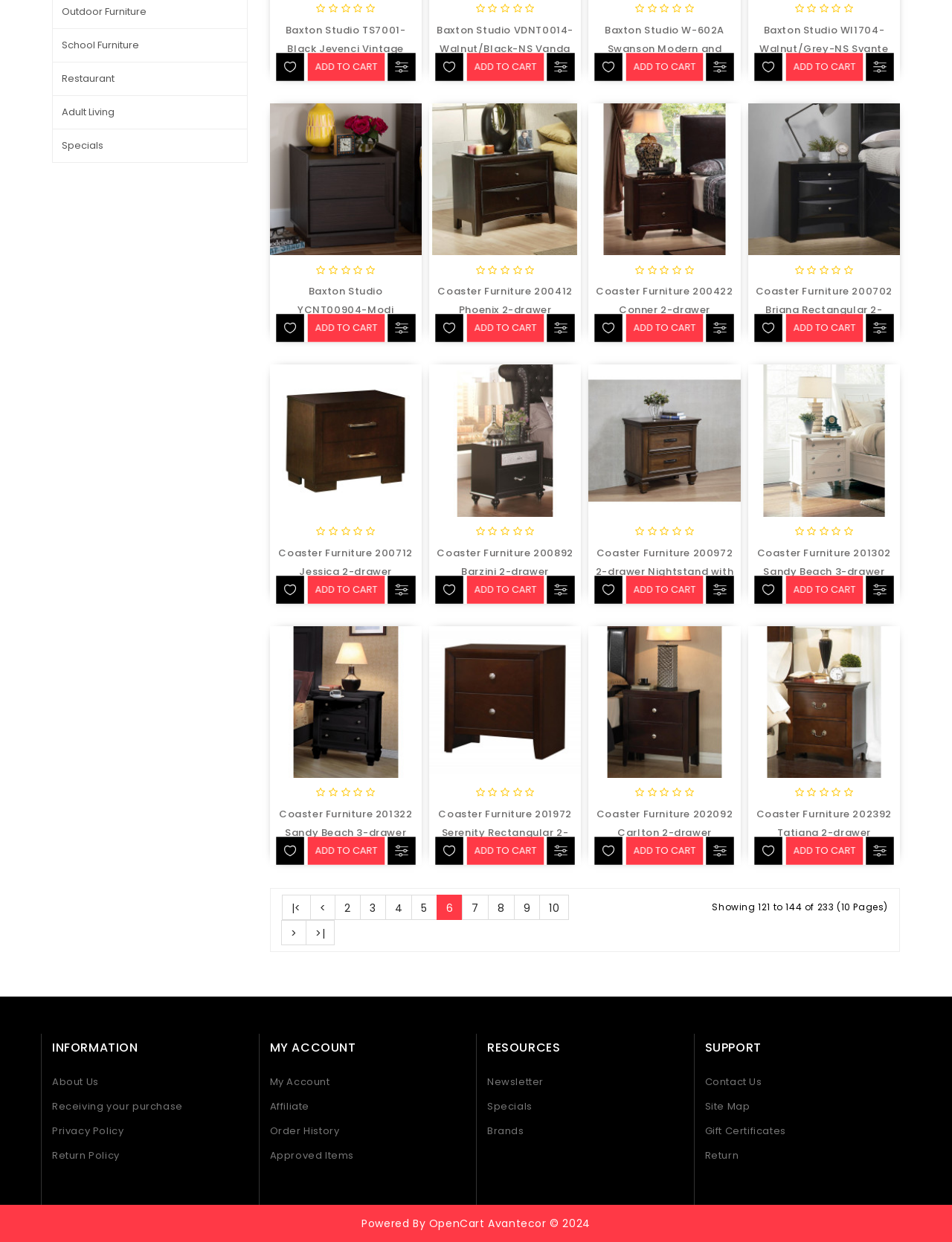How many nightstands are listed on the webpage?
Provide a one-word or short-phrase answer based on the image.

More than 10